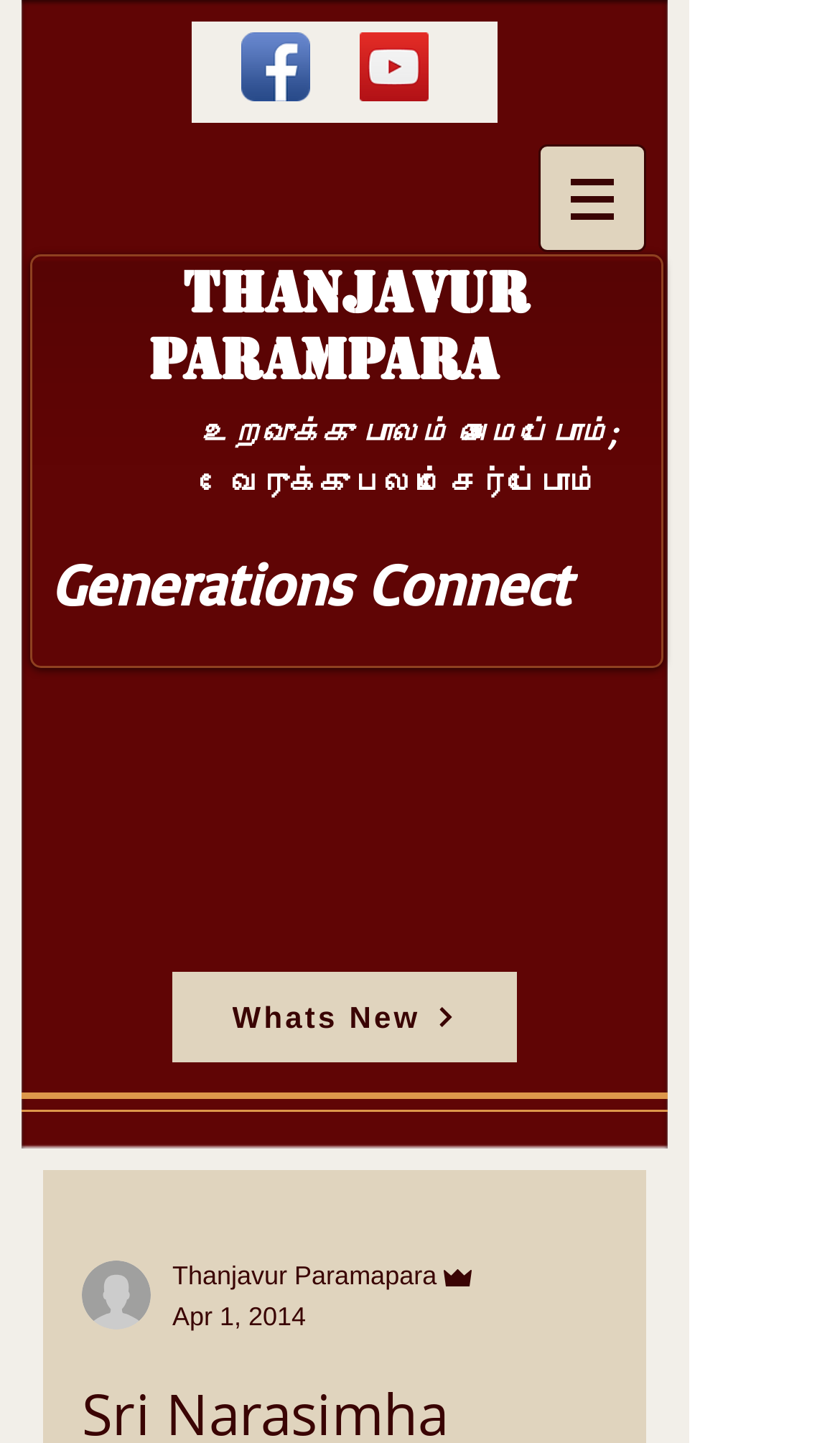Detail the features and information presented on the webpage.

This webpage is about Sri Narasimha Perumal, a Divya Desham located in Tanjavur, Tamil Nadu, India. At the top left corner, there is a social bar with links to Facebook and YouTube, each accompanied by an icon. To the right of the social bar, there is a navigation menu labeled "Site" with a dropdown button.

Below the social bar, there are three headings that span across the page, providing information about Thanjavur Paramapara. The first heading is in a larger font size, while the second and third headings are in a smaller font size.

Further down the page, there is a heading "Generations Connect" situated near the top center of the page. Below this heading, there is a list of social media links, followed by a site search iframe and an embedded content iframe.

On the lower half of the page, there is a link to "What's New" with an accompanying writer's picture and information about the writer, including their name and a photo. The writer's picture is positioned above the writer's name and other details. The page also displays the date "Apr 1, 2014" near the bottom center of the page.